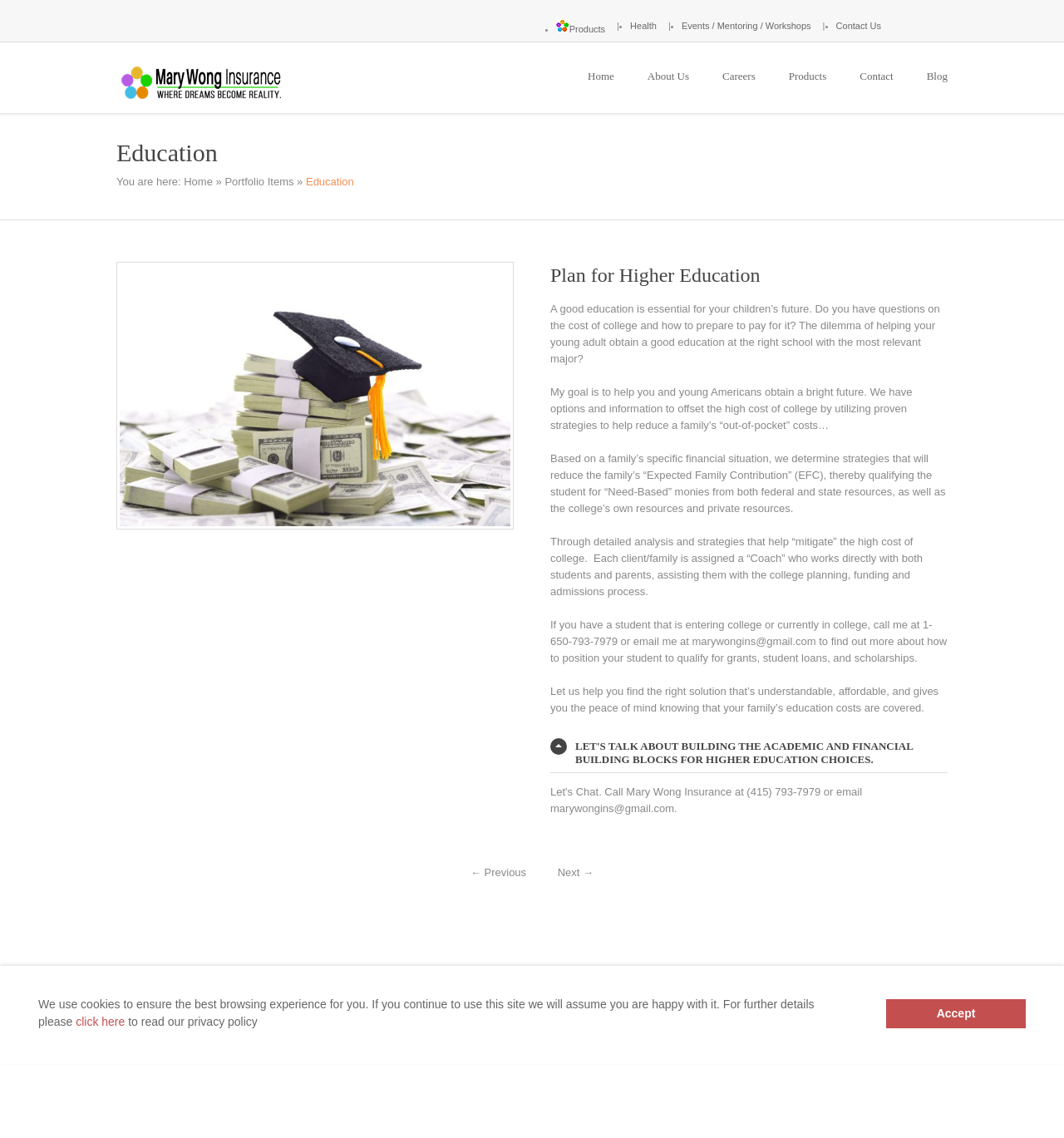Determine the bounding box coordinates of the clickable area required to perform the following instruction: "Click on the 'Next →' button". The coordinates should be represented as four float numbers between 0 and 1: [left, top, right, bottom].

[0.515, 0.755, 0.567, 0.779]